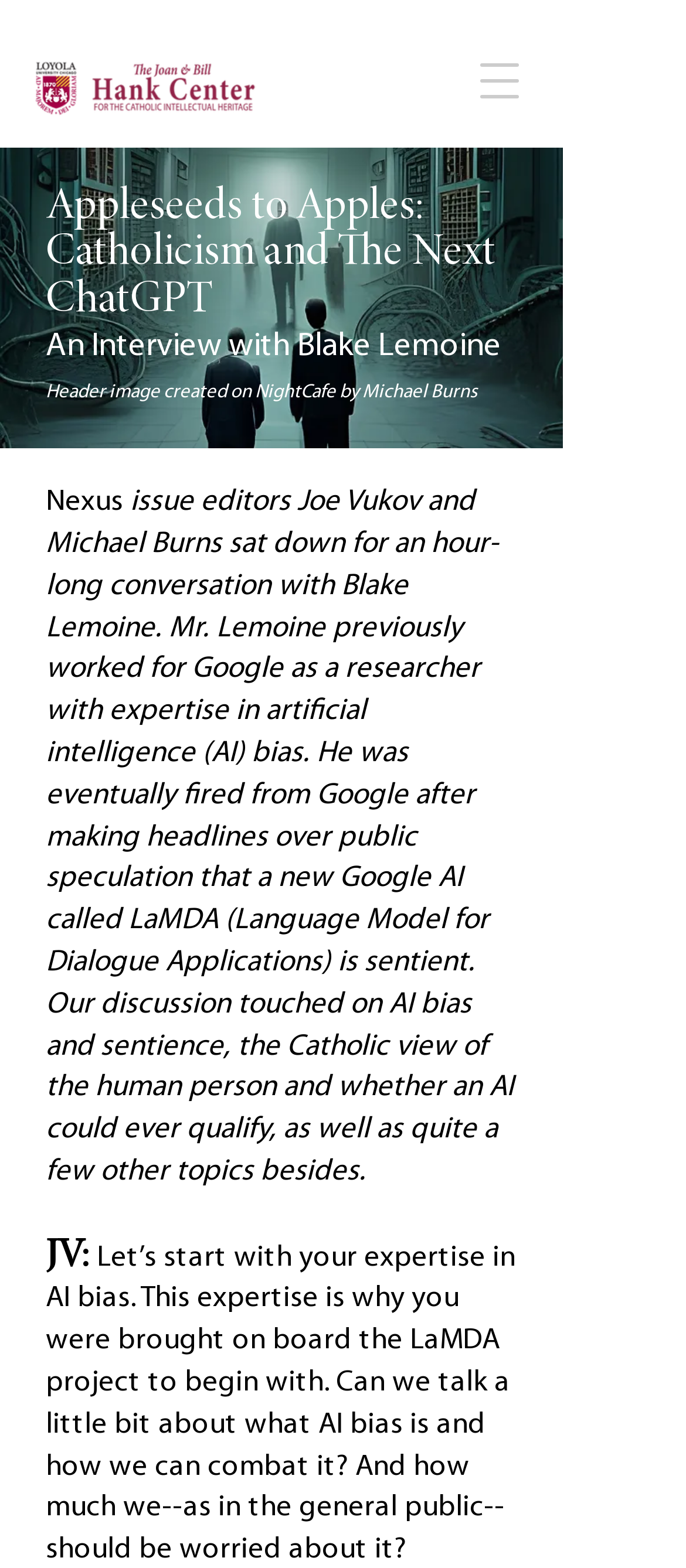Give a one-word or one-phrase response to the question:
What is the topic of the Catholic view discussed in the conversation?

human person